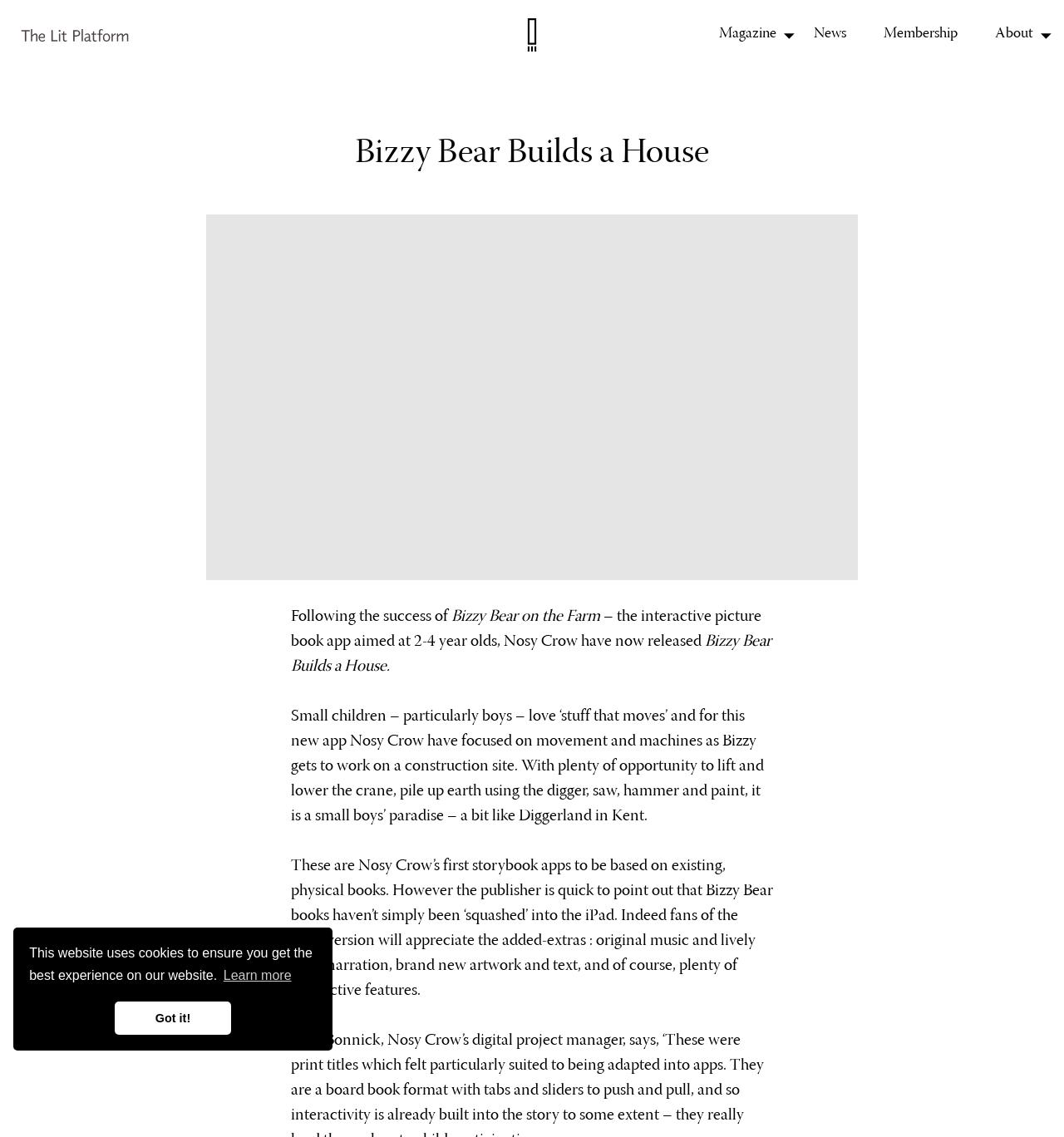Determine the main heading of the webpage and generate its text.

Bizzy Bear Builds a House